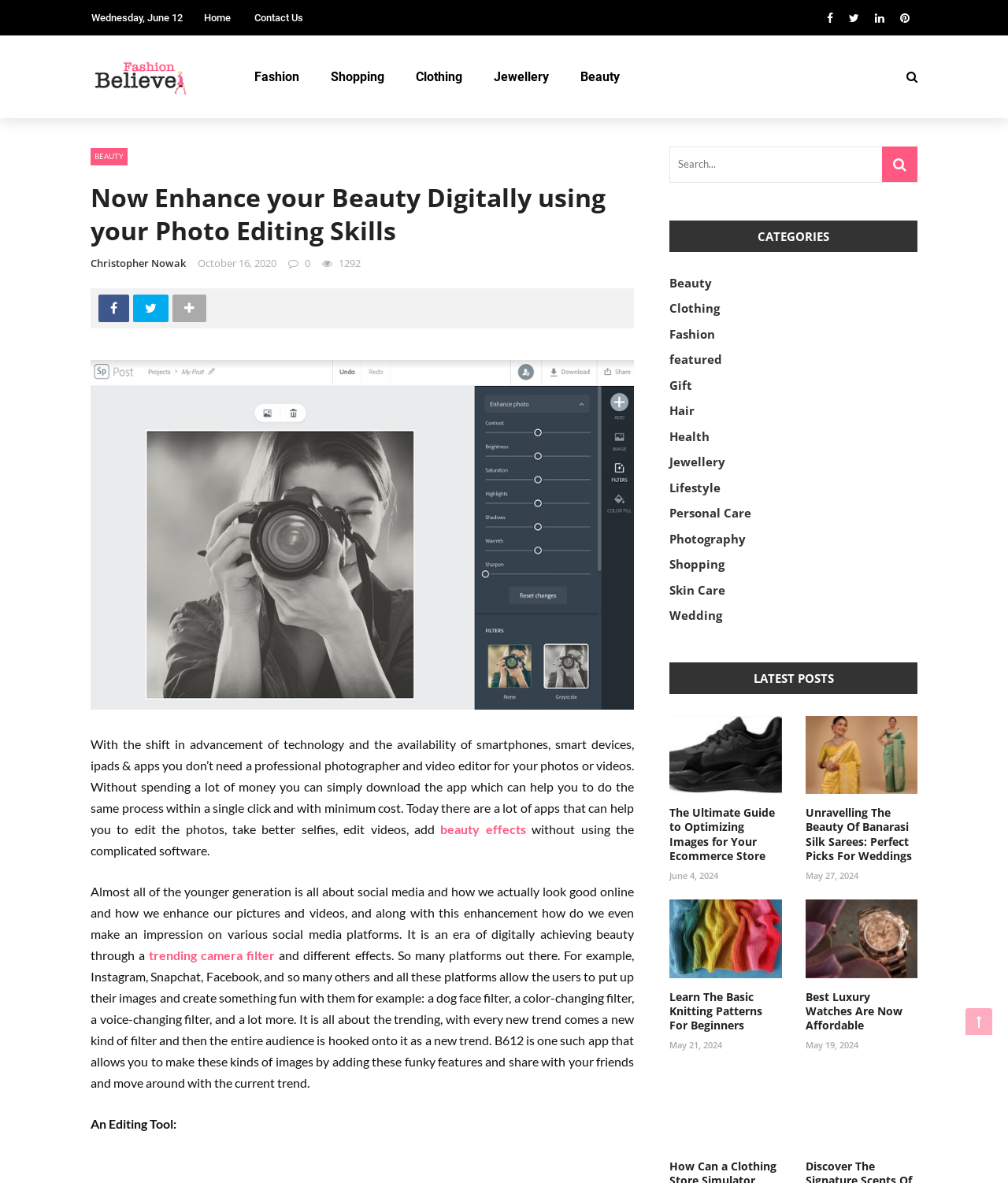What is the trend mentioned on this webpage? Look at the image and give a one-word or short phrase answer.

Trending camera filters